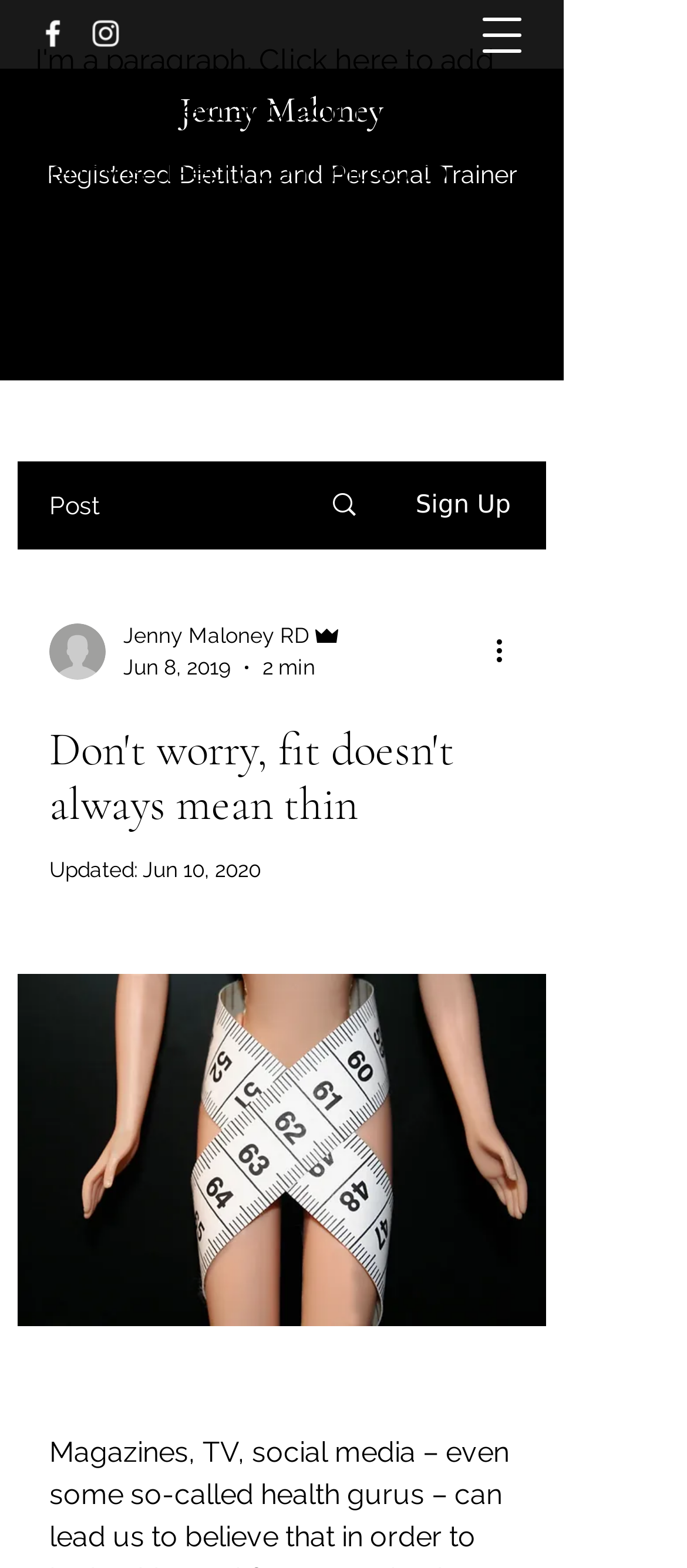How many social media links are available?
Give a single word or phrase as your answer by examining the image.

2